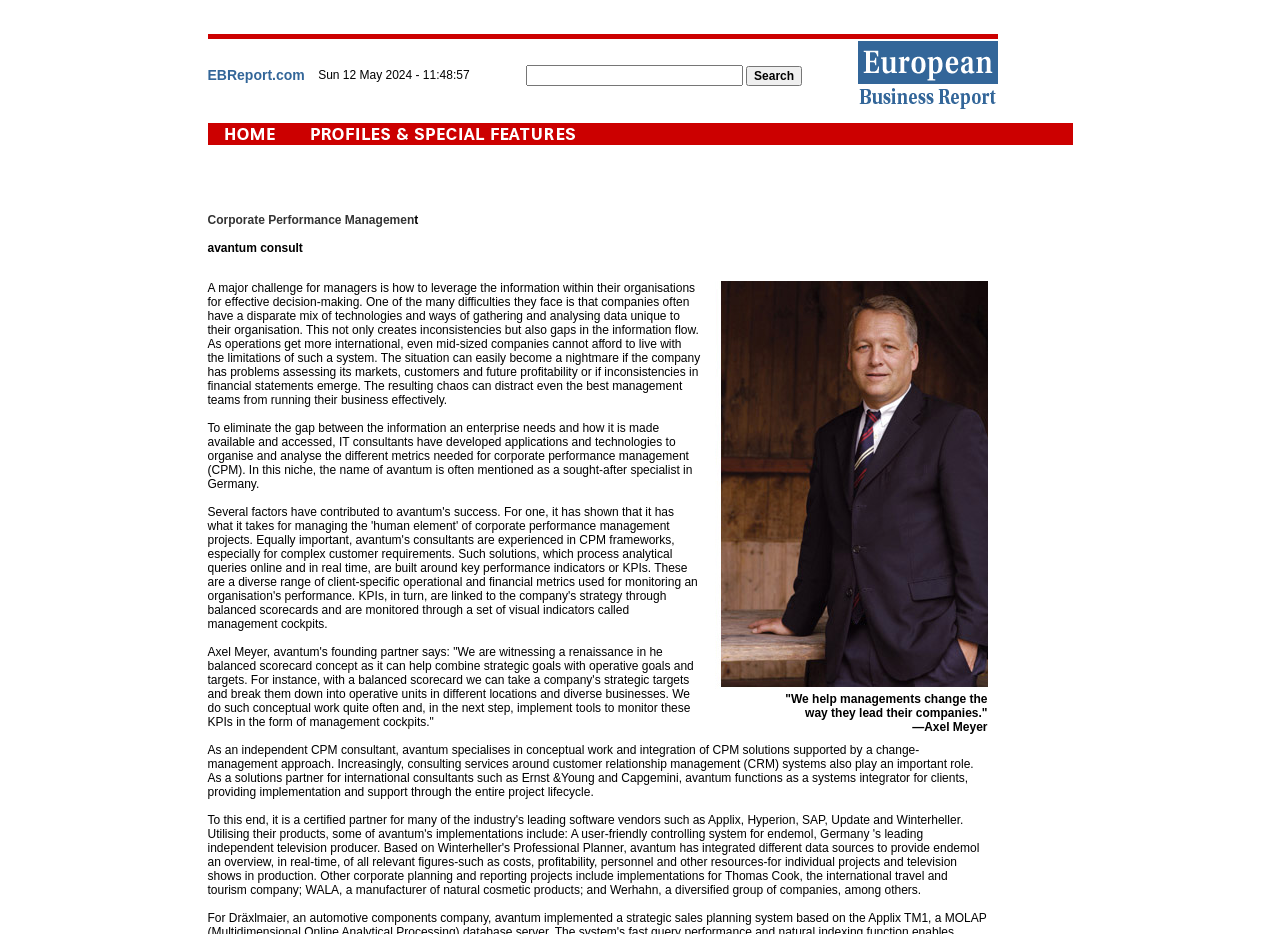From the given element description: "name="q"", find the bounding box for the UI element. Provide the coordinates as four float numbers between 0 and 1, in the order [left, top, right, bottom].

[0.411, 0.069, 0.58, 0.092]